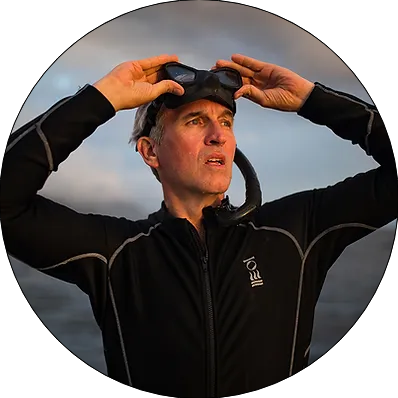Create a detailed narrative that captures the essence of the image.

The image features Brian Skerry, a renowned underwater photographer, portrayed in a moment of contemplation as he adjusts his snorkeling gear. Dressed in a black wetsuit, he stands against a stunning backdrop of water and sky, embodying the spirit of adventure and exploration synonymous with his work. Known for his mastery in capturing marine wildlife and underwater environments, Skerry's dedication to visual storytelling has earned him significant accolades, including being named “Rolex National Geographic Explorer of the Year.” His impactful photography has graced the pages of prominent publications and has played a crucial role in raising awareness about ocean conservation. This image reflects not only his expertise but also his commitment to the preservation of the underwater world.